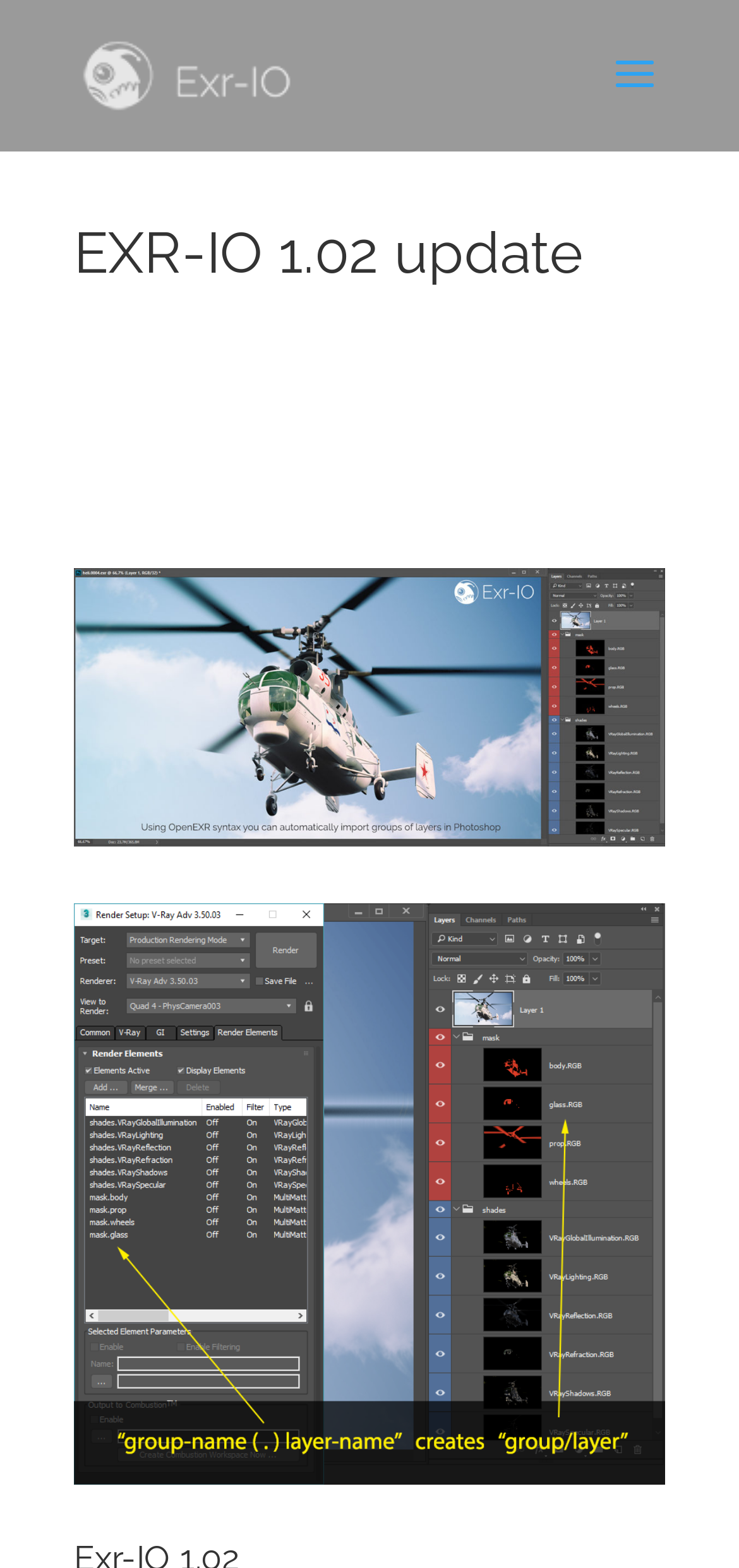Identify and extract the main heading of the webpage.

EXR-IO 1.02 update